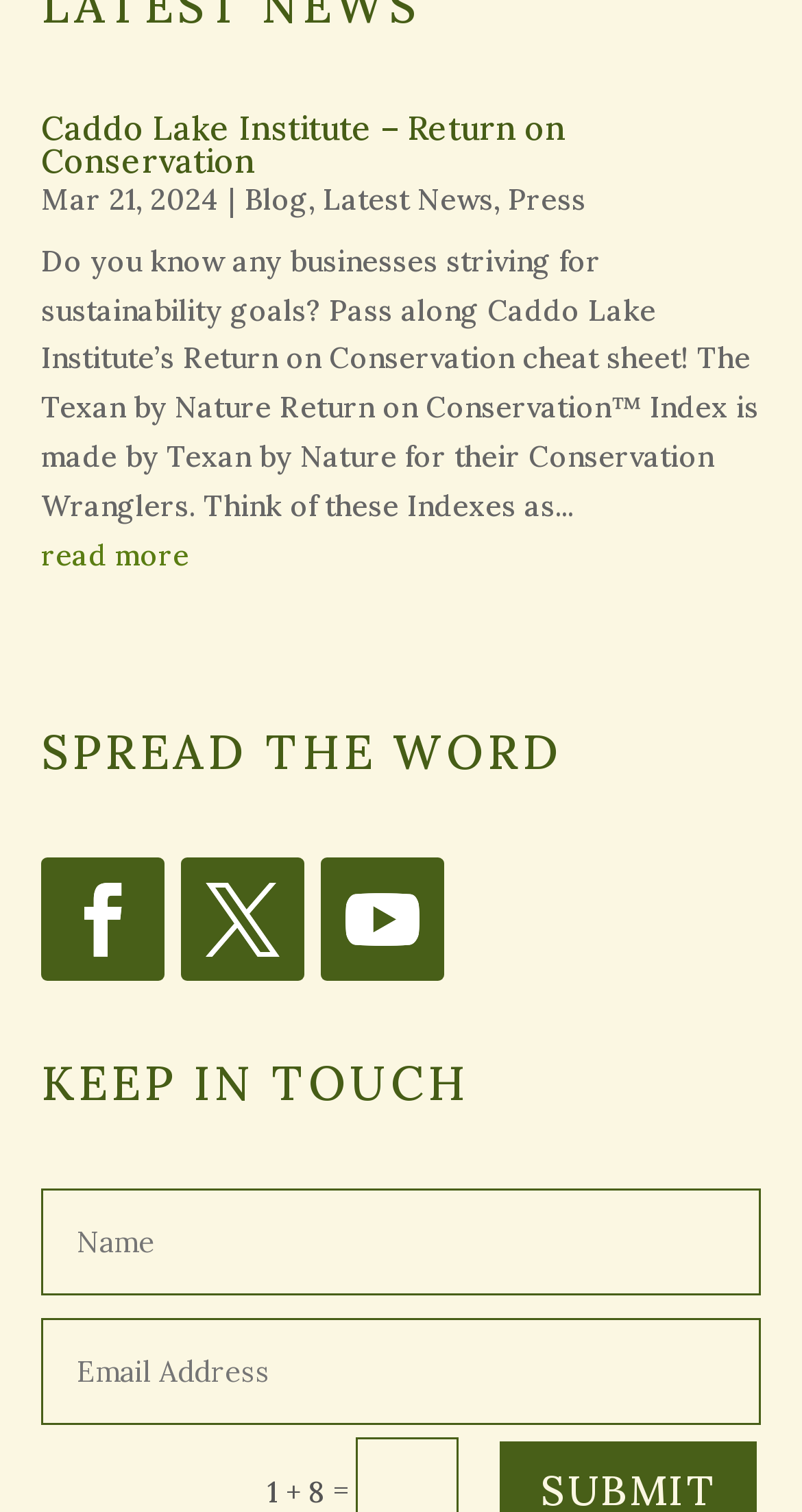Could you determine the bounding box coordinates of the clickable element to complete the instruction: "Enter email in the textbox"? Provide the coordinates as four float numbers between 0 and 1, i.e., [left, top, right, bottom].

[0.052, 0.787, 0.949, 0.857]